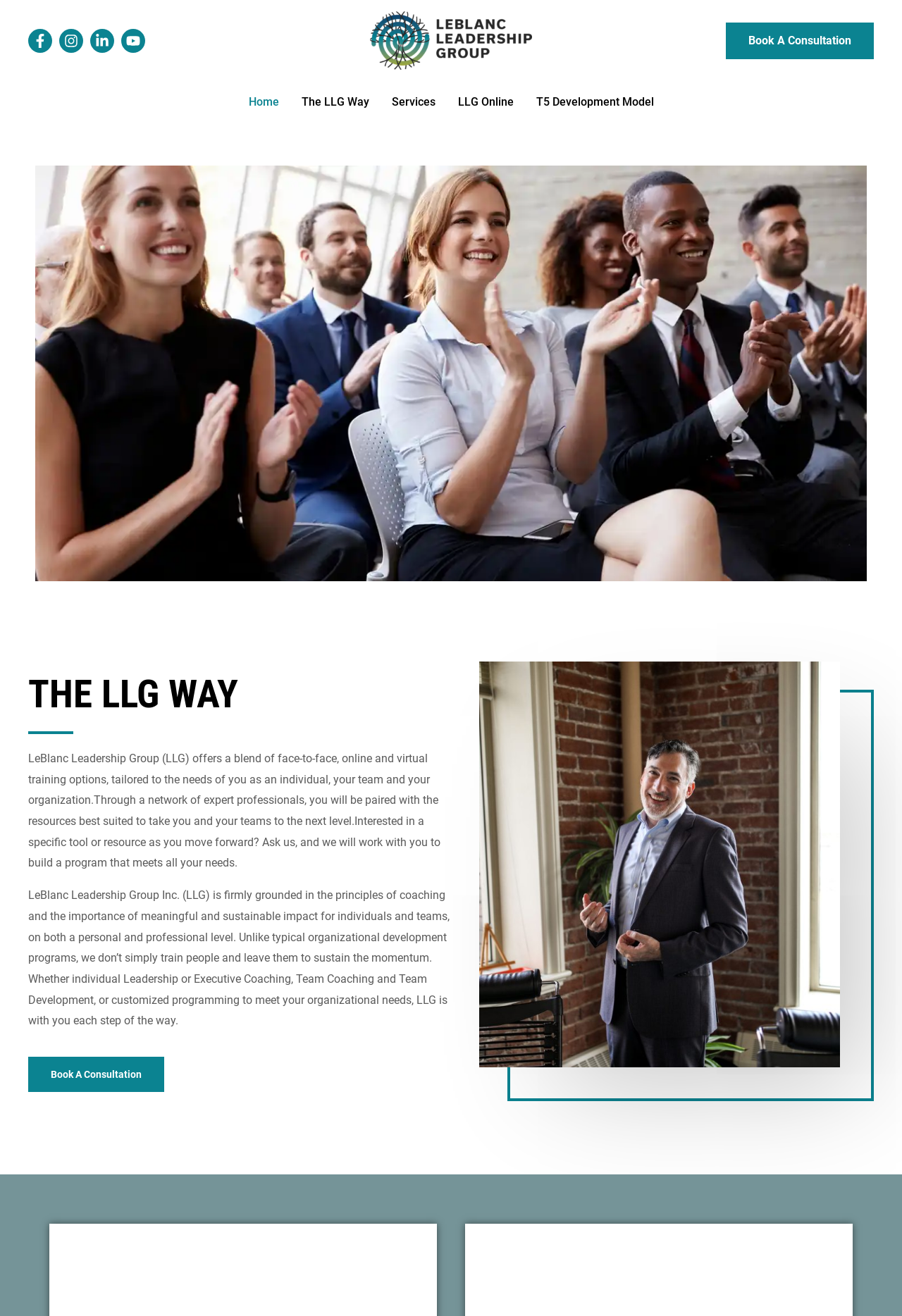What is the text above the 'Book A Consultation' link?
Using the information from the image, give a concise answer in one word or a short phrase.

THE LLG WAY